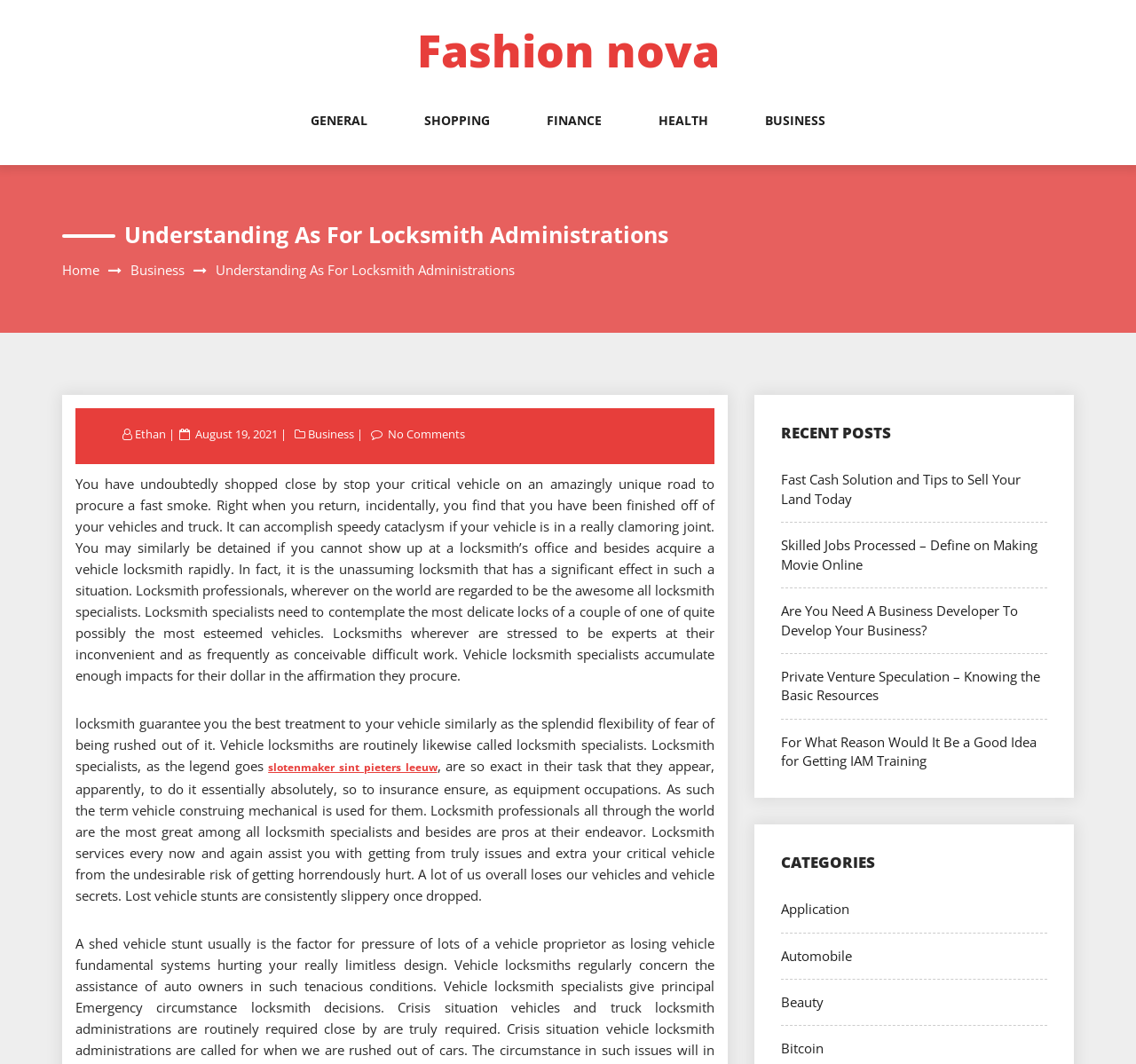Find the bounding box coordinates for the area that must be clicked to perform this action: "View recent post Fast Cash Solution and Tips to Sell Your Land Today".

[0.688, 0.442, 0.898, 0.477]